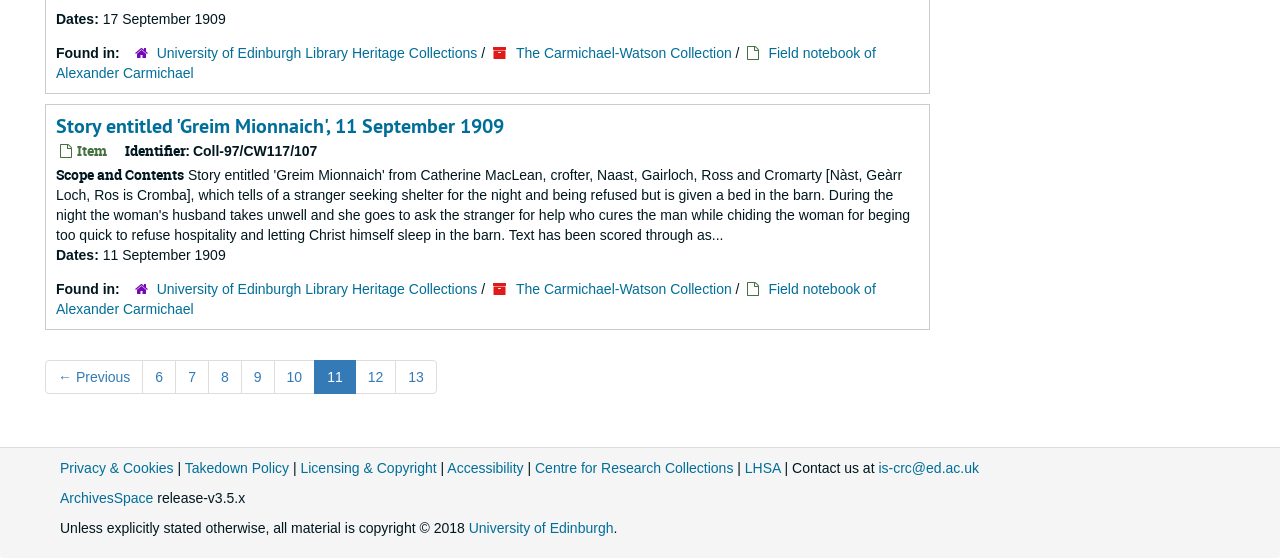Locate the bounding box coordinates for the element described below: "Field notebook of Alexander Carmichael". The coordinates must be four float values between 0 and 1, formatted as [left, top, right, bottom].

[0.044, 0.503, 0.684, 0.568]